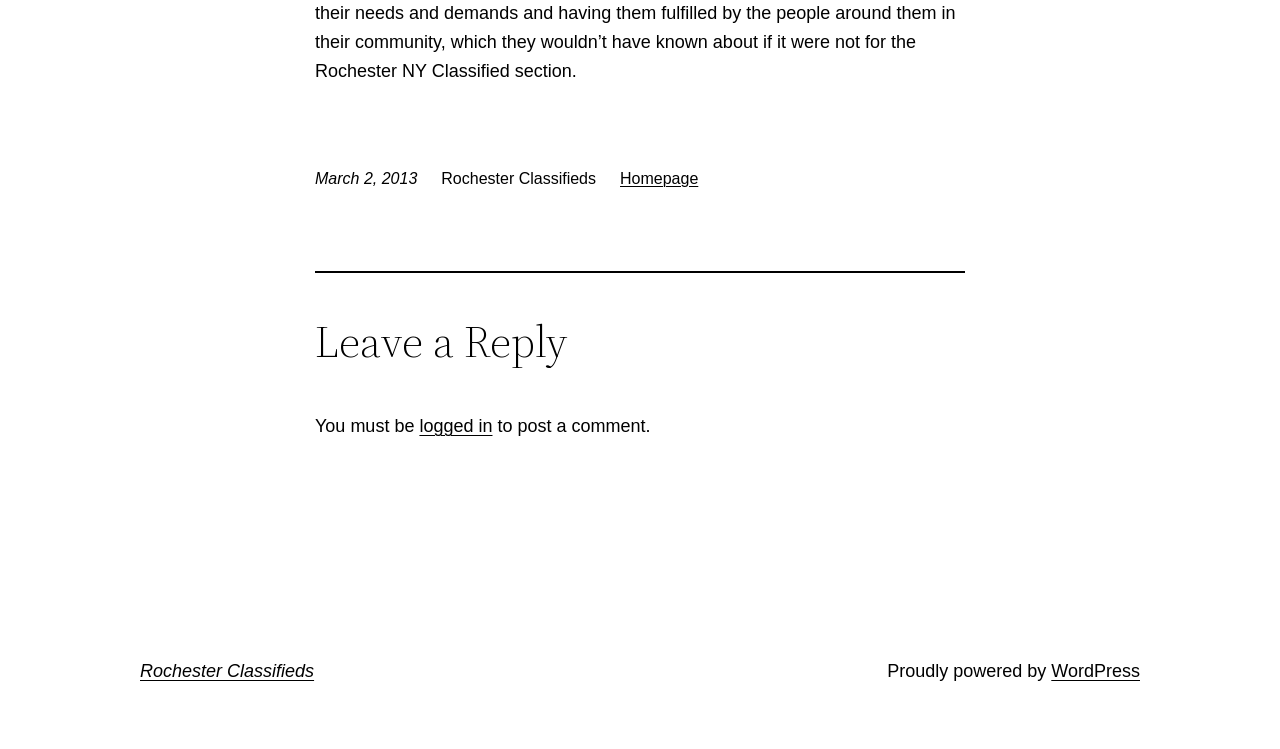Answer the following query concisely with a single word or phrase:
What is the date mentioned on the webpage?

March 2, 2013